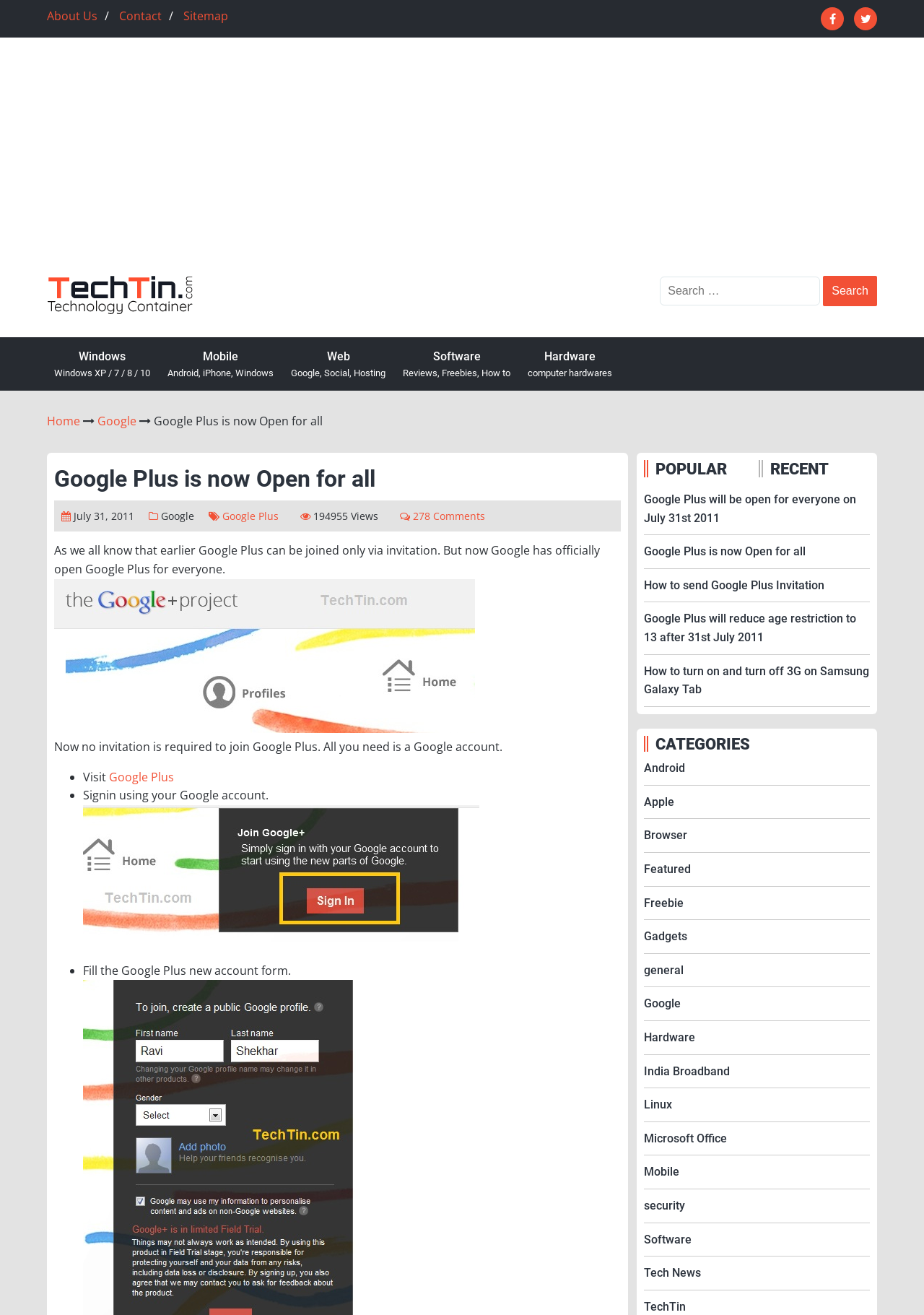Can you specify the bounding box coordinates of the area that needs to be clicked to fulfill the following instruction: "Visit Google Plus"?

[0.118, 0.585, 0.188, 0.597]